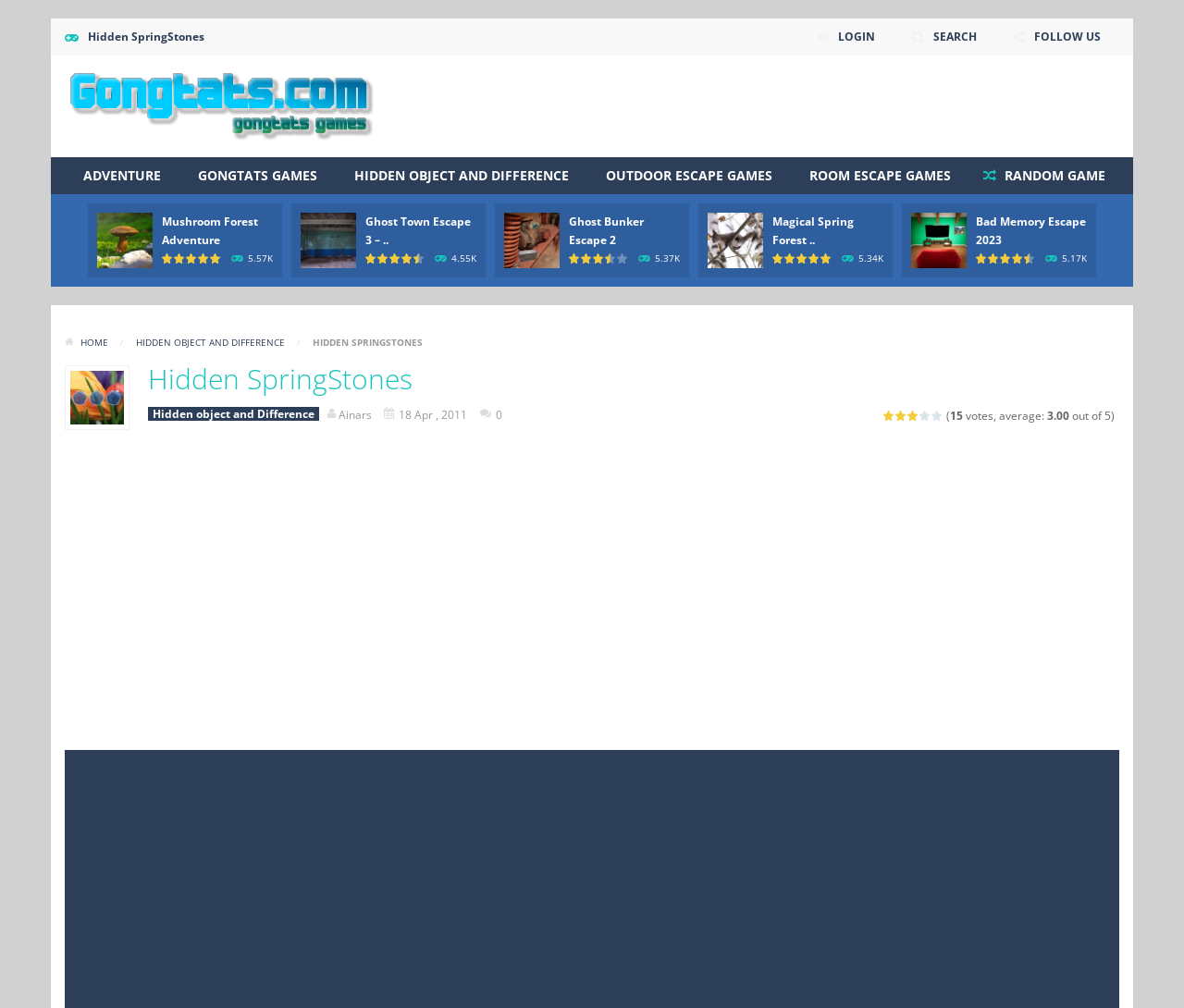What is the name of the website?
Refer to the image and provide a thorough answer to the question.

The name of the website can be found in the top-left corner of the webpage, where it says 'Gongtats Games' with an image next to it.